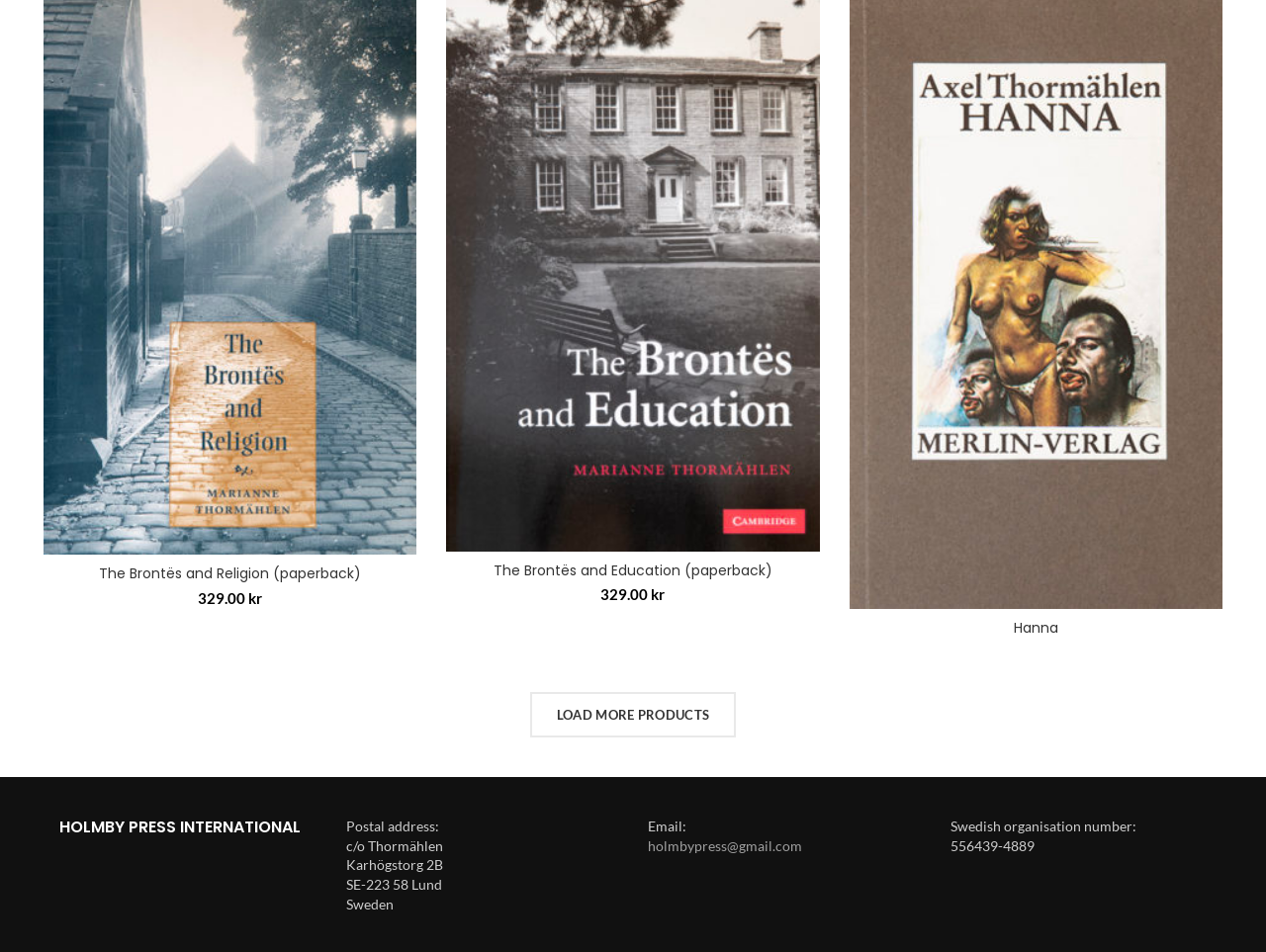Predict the bounding box coordinates of the UI element that matches this description: "Close". The coordinates should be in the format [left, top, right, bottom] with each value between 0 and 1.

[0.595, 0.592, 0.641, 0.623]